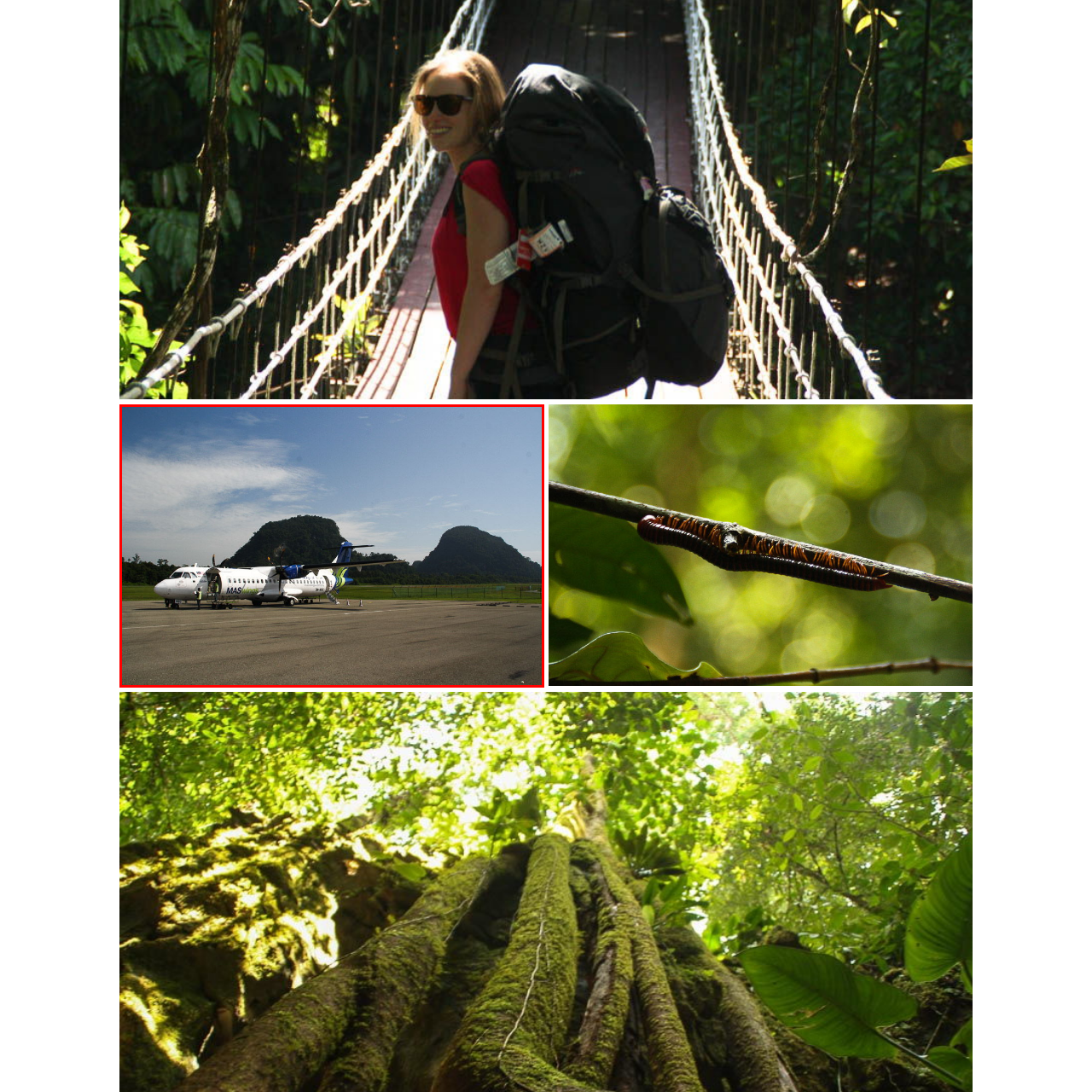Generate a detailed caption for the image within the red outlined area.

The image captures a small aircraft parked on the tarmac at Mulu Airport, set against a backdrop of lush green hills and a clear blue sky. The aircraft, featuring a white fuselage with vibrant blue and green accents, belongs to MAS (Malaysia Airlines), indicating its regional service. Behind the plane, the striking mountainous landscape adds a touch of natural beauty to the scene, highlighting the remote and picturesque location of the airport. The well-maintained runway stretches out in front of the plane, suggesting a tranquil yet functional atmosphere typical of smaller airports in scenic areas.